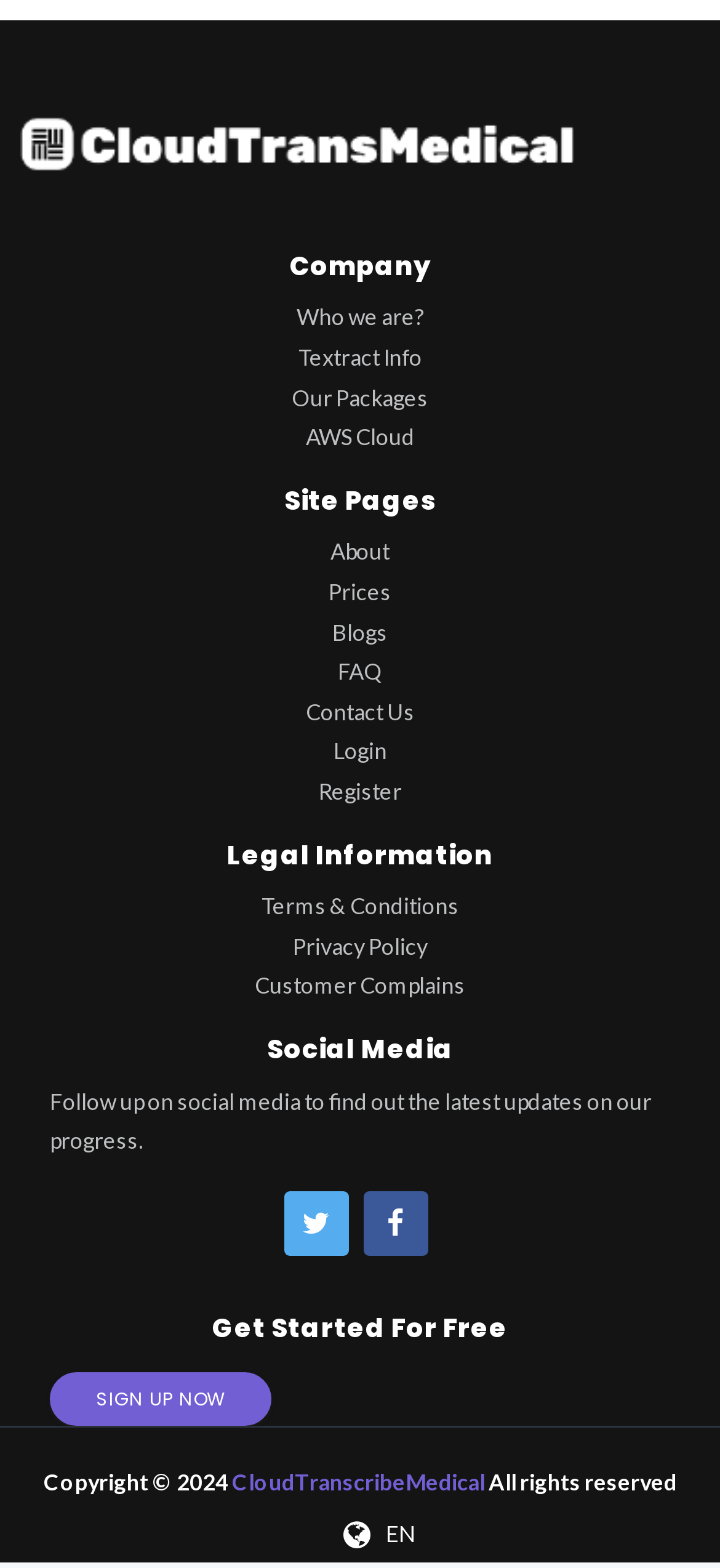Provide a brief response to the question using a single word or phrase: 
What is the language of the webpage?

EN